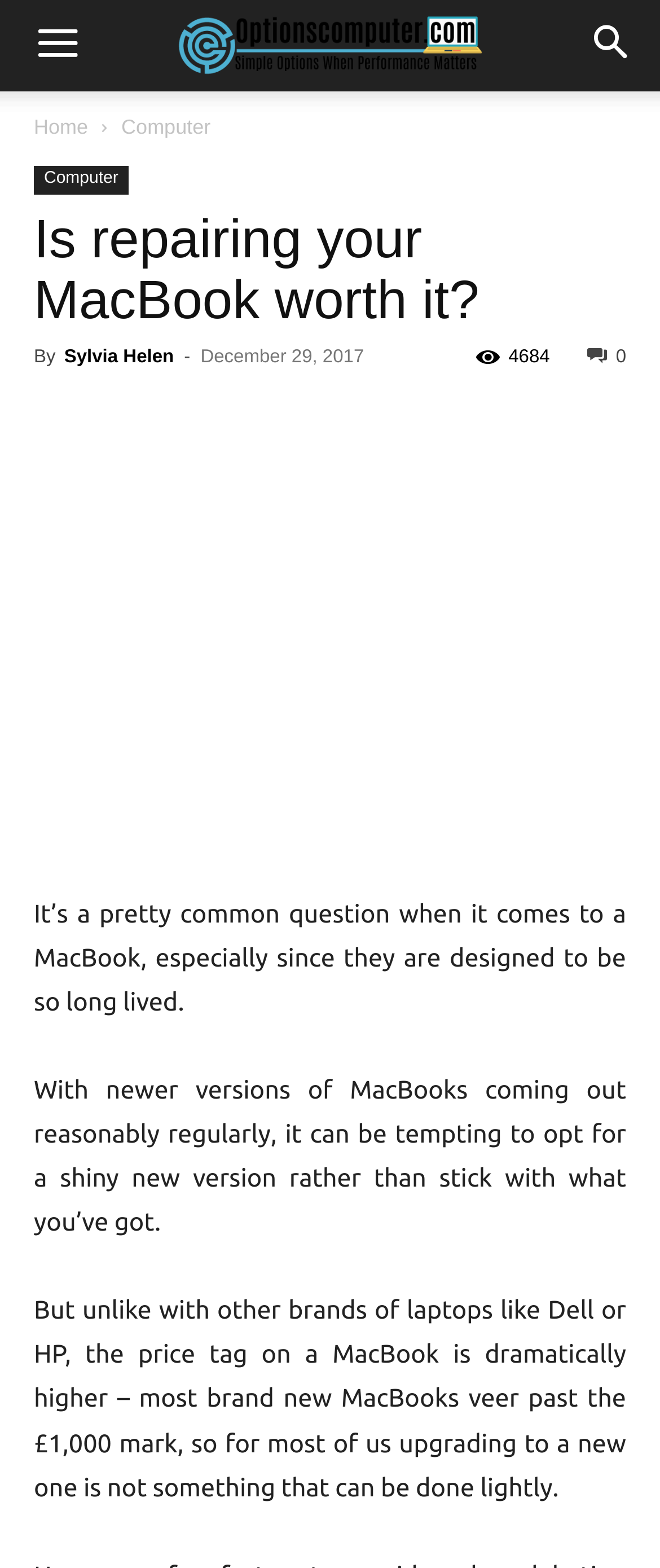Offer an extensive depiction of the webpage and its key elements.

This webpage is about discussing whether repairing a MacBook is worth it. At the top left corner, there is a menu button and a home link. To the right of the home link, there are several links including "Computer" which has a sub-link also named "Computer". Below these links, there is a header section with the title "Is repairing your MacBook worth it?" written in a large font. The title is followed by the author's name, "Sylvia Helen", and the date "December 29, 2017". 

On the same line as the author's name and date, there is a social media link with a number "4684" next to it, indicating the number of shares. Below the header section, there are several social media links represented by icons. 

The main content of the webpage starts with a paragraph of text that discusses the common question of whether to repair a MacBook or not. The text is followed by an image of a MacBook. The rest of the webpage consists of several paragraphs of text that discuss the pros and cons of repairing a MacBook, including the high price tag of new MacBooks.